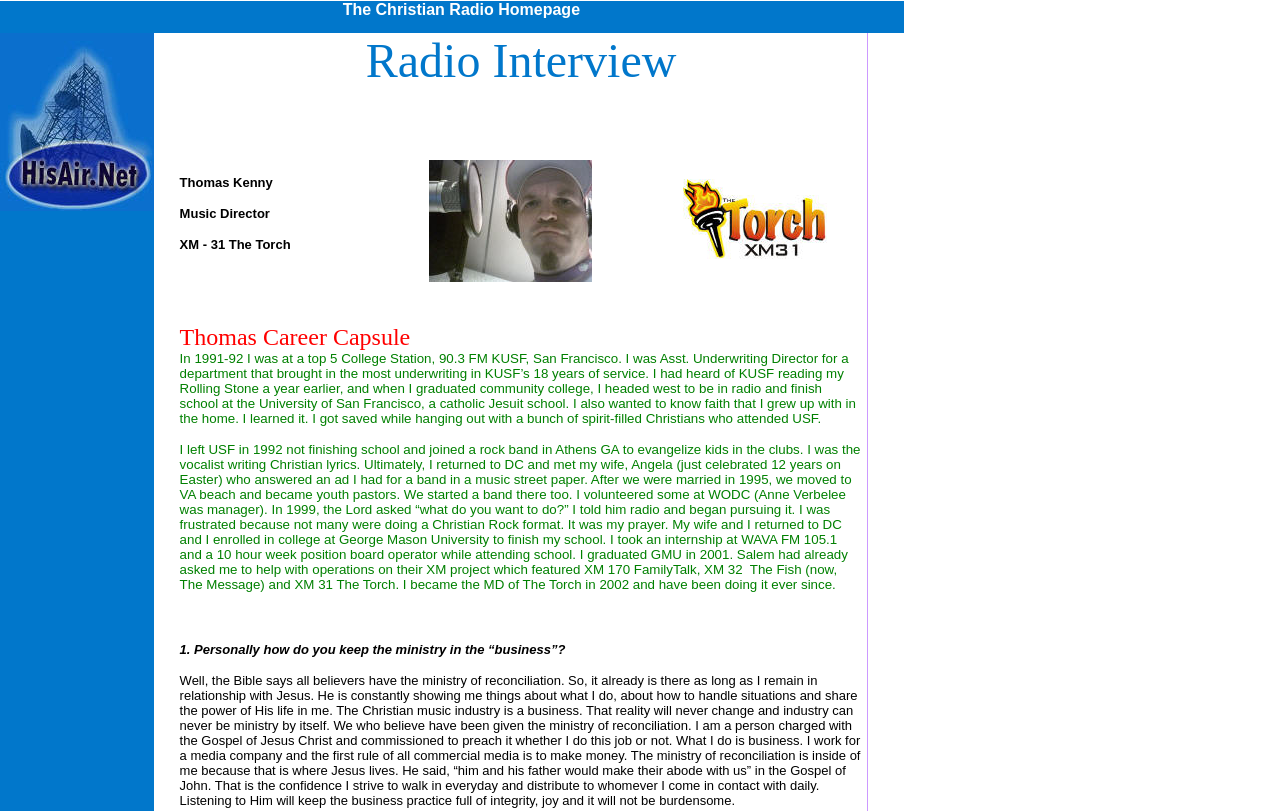Provide a one-word or short-phrase response to the question:
What is the purpose of the links on this webpage?

Navigation